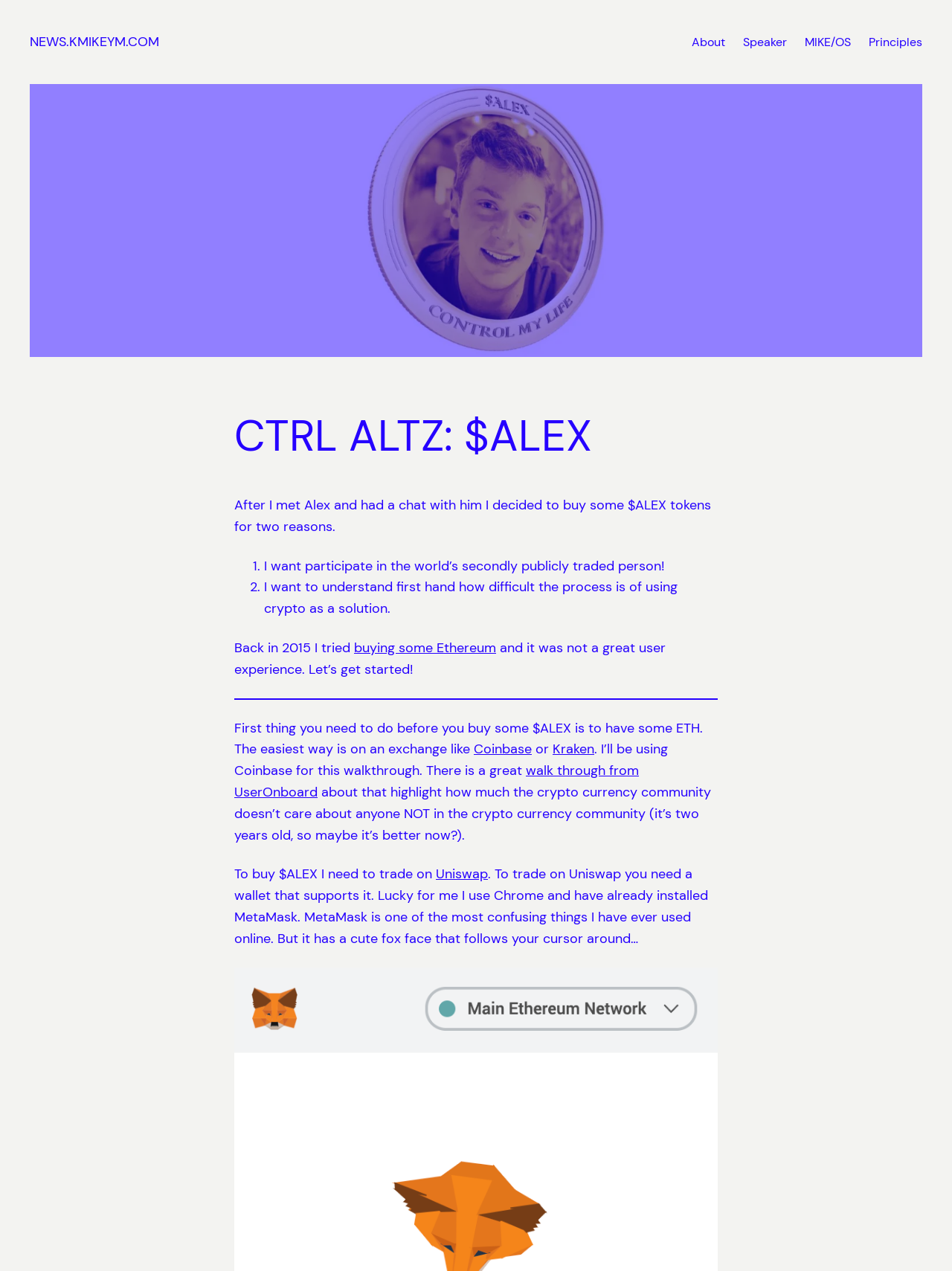Please give the bounding box coordinates of the area that should be clicked to fulfill the following instruction: "Visit NEWS.KMIKEYM.COM". The coordinates should be in the format of four float numbers from 0 to 1, i.e., [left, top, right, bottom].

[0.031, 0.026, 0.167, 0.04]